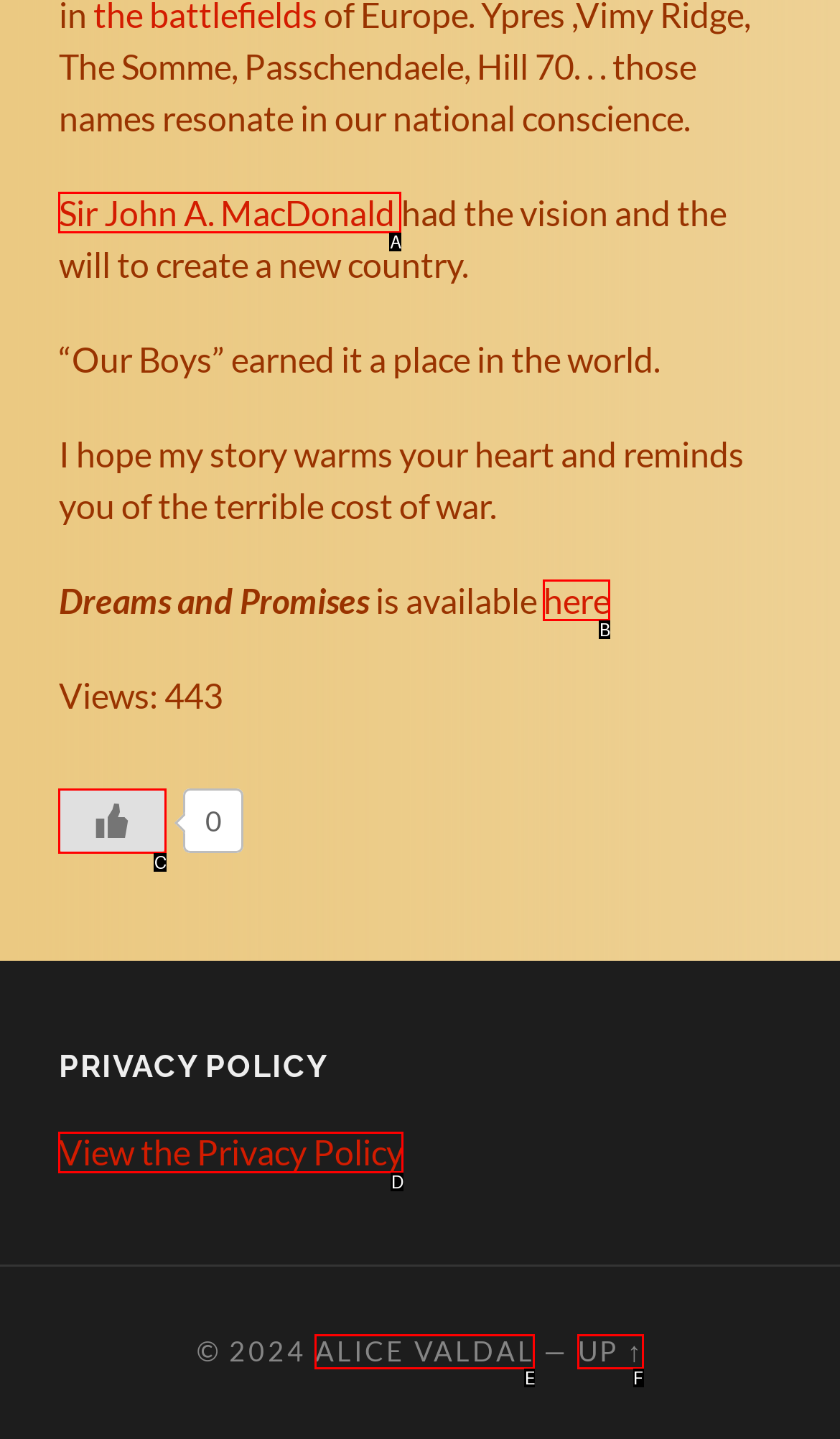Find the HTML element that suits the description: Up ↑
Indicate your answer with the letter of the matching option from the choices provided.

F